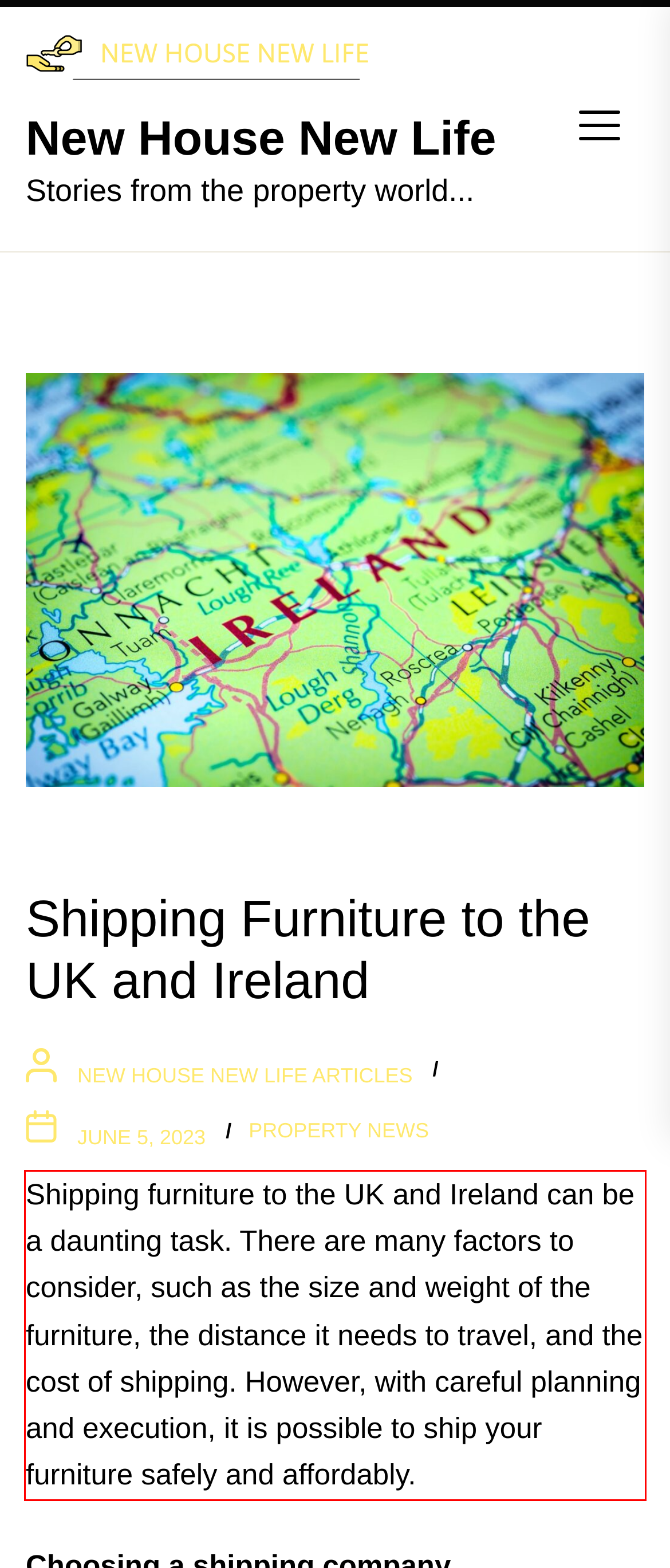By examining the provided screenshot of a webpage, recognize the text within the red bounding box and generate its text content.

Shipping furniture to the UK and Ireland can be a daunting task. There are many factors to consider, such as the size and weight of the furniture, the distance it needs to travel, and the cost of shipping. However, with careful planning and execution, it is possible to ship your furniture safely and affordably.